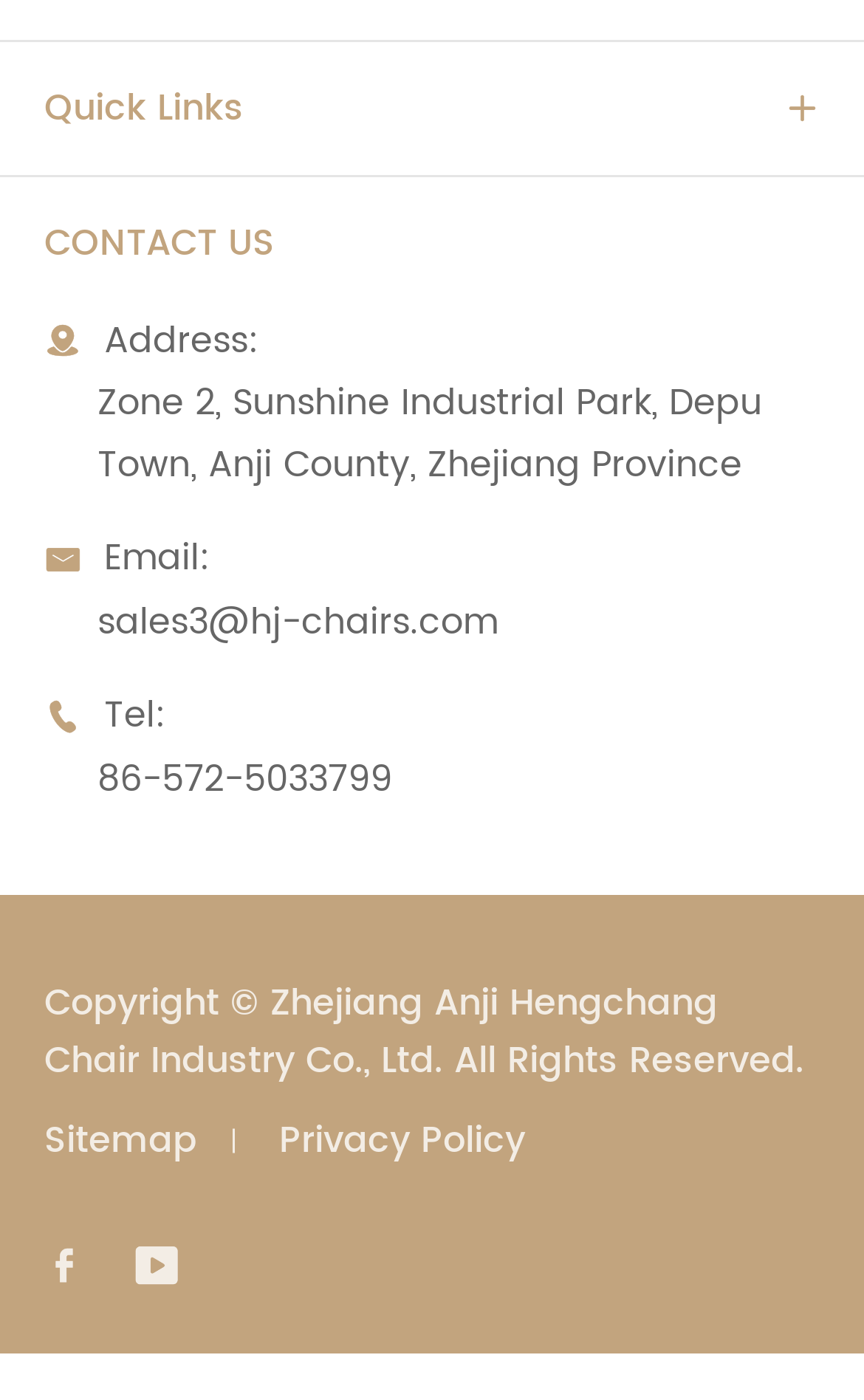Could you specify the bounding box coordinates for the clickable section to complete the following instruction: "Visit Zhejiang Anji Hengchang Chair Industry Co., Ltd."?

[0.051, 0.696, 0.831, 0.778]